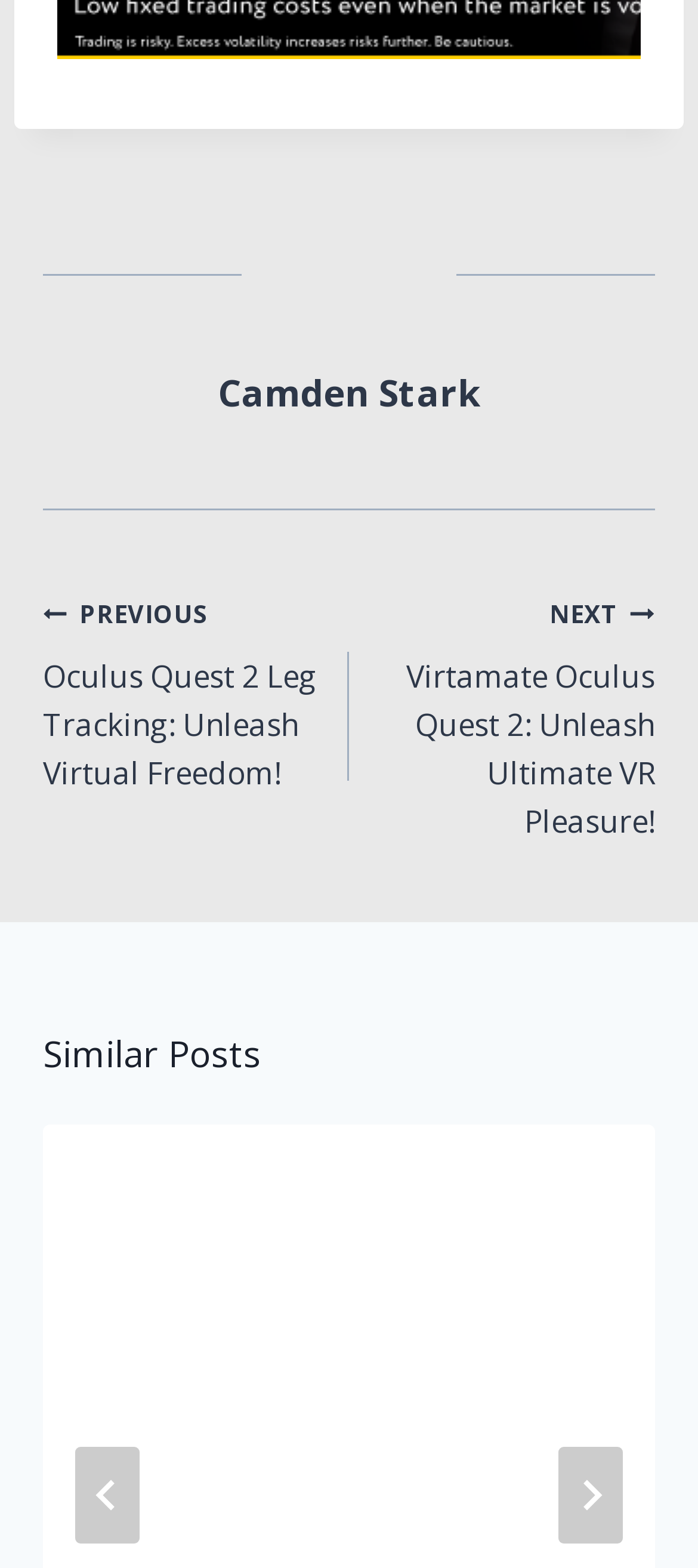Please locate the bounding box coordinates for the element that should be clicked to achieve the following instruction: "go to last slide". Ensure the coordinates are given as four float numbers between 0 and 1, i.e., [left, top, right, bottom].

[0.108, 0.922, 0.2, 0.984]